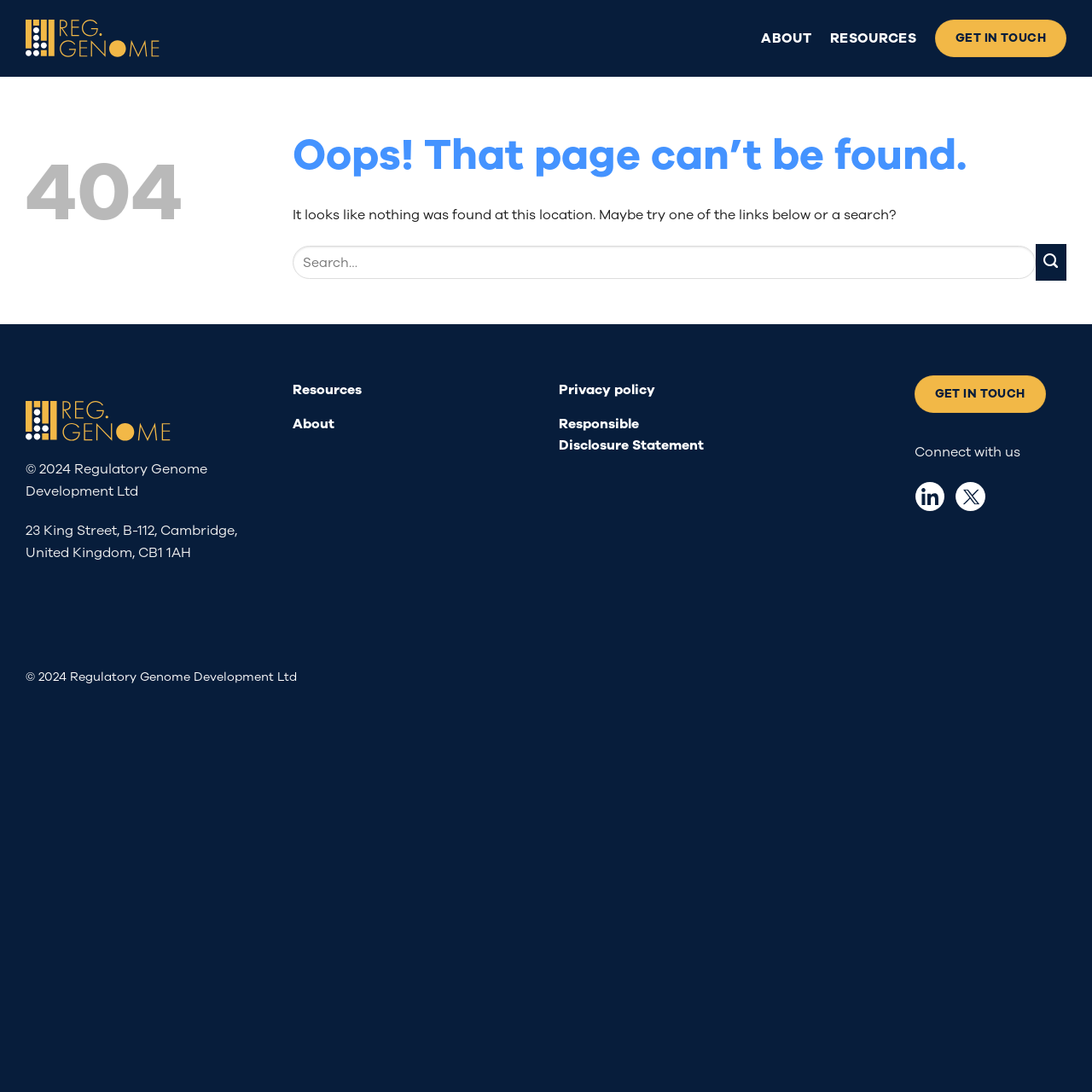Please examine the image and provide a detailed answer to the question: What is the company name mentioned in the footer?

I read the footer content and found the company name 'Regulatory Genome Development Ltd' mentioned, which is likely the owner of the website.